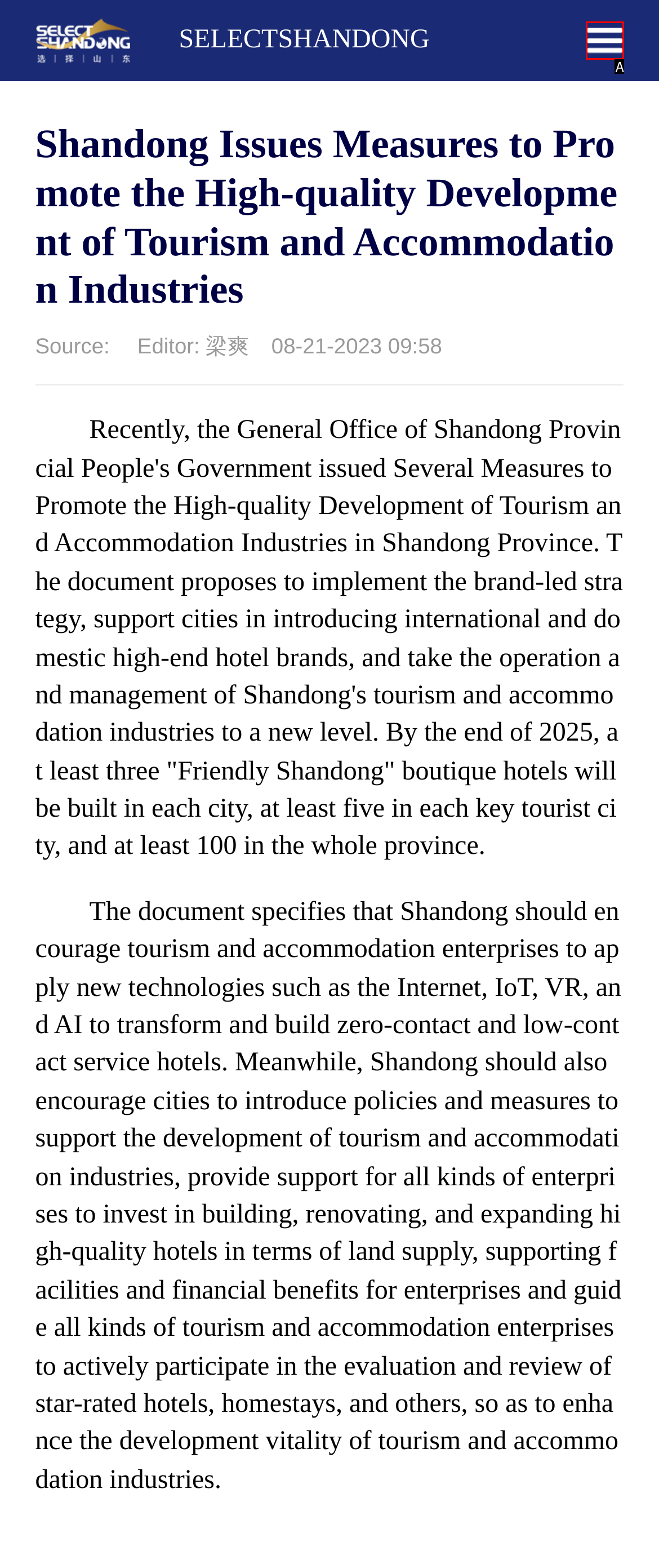Determine which HTML element matches the given description: parent_node: SELECTSHANDONG. Provide the corresponding option's letter directly.

A